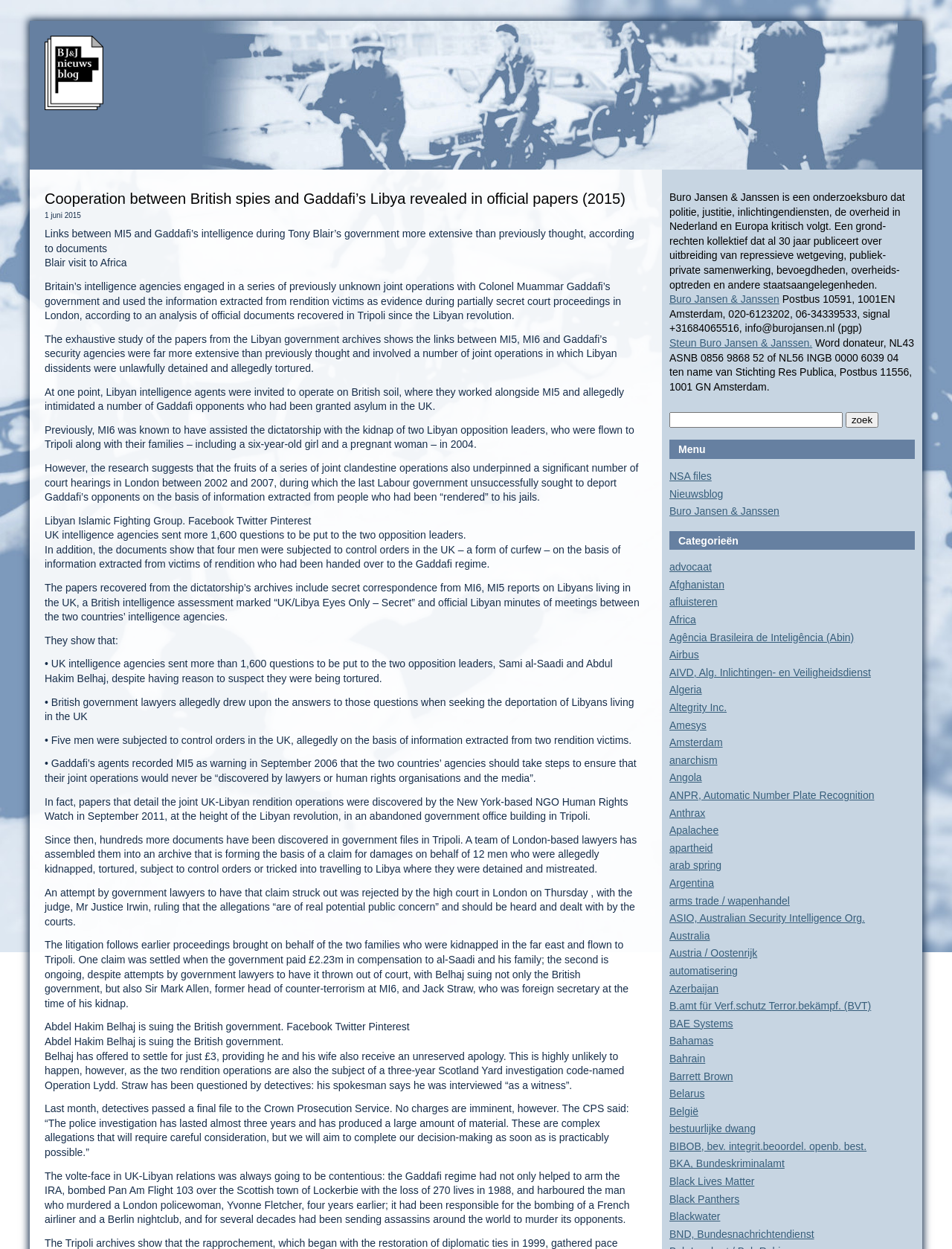Offer a thorough description of the webpage.

The webpage is about Buro Jansen & Janssen, a research bureau that critically follows the police, justice, intelligence services, and the government in the Netherlands and Europe. The bureau has been publishing about the expansion of repressive legislation, public-private cooperation, authorities, and other state affairs for 30 years.

At the top of the page, there is a logo and a link to the bureau's website. Below that, there is a brief description of the bureau's mission and contact information, including a postal address, phone numbers, and an email address.

On the left side of the page, there is a menu with several categories, including "NSA files", "Nieuwsblog", and "Categorieën" (categories). The categories include various topics such as "advocaat" (lawyer), "Afghanistan", "afluisteren" (wiretapping), and many others.

Below the menu, there is a search bar and a button to search. Next to the search bar, there is a heading "Menu" and a list of links to various categories.

The main content of the page is an article about the cooperation between British spies and Gaddafi's Libya, revealed in official papers. The article is divided into several paragraphs and includes links to related topics. The text is quite long and detailed, discussing the joint operations between MI5, MI6, and Gaddafi's security agencies, and the use of information extracted from rendition victims as evidence in court proceedings.

At the bottom of the page, there are more links to related topics and a note about the litigation following the allegations of kidnapping, torture, and control orders.